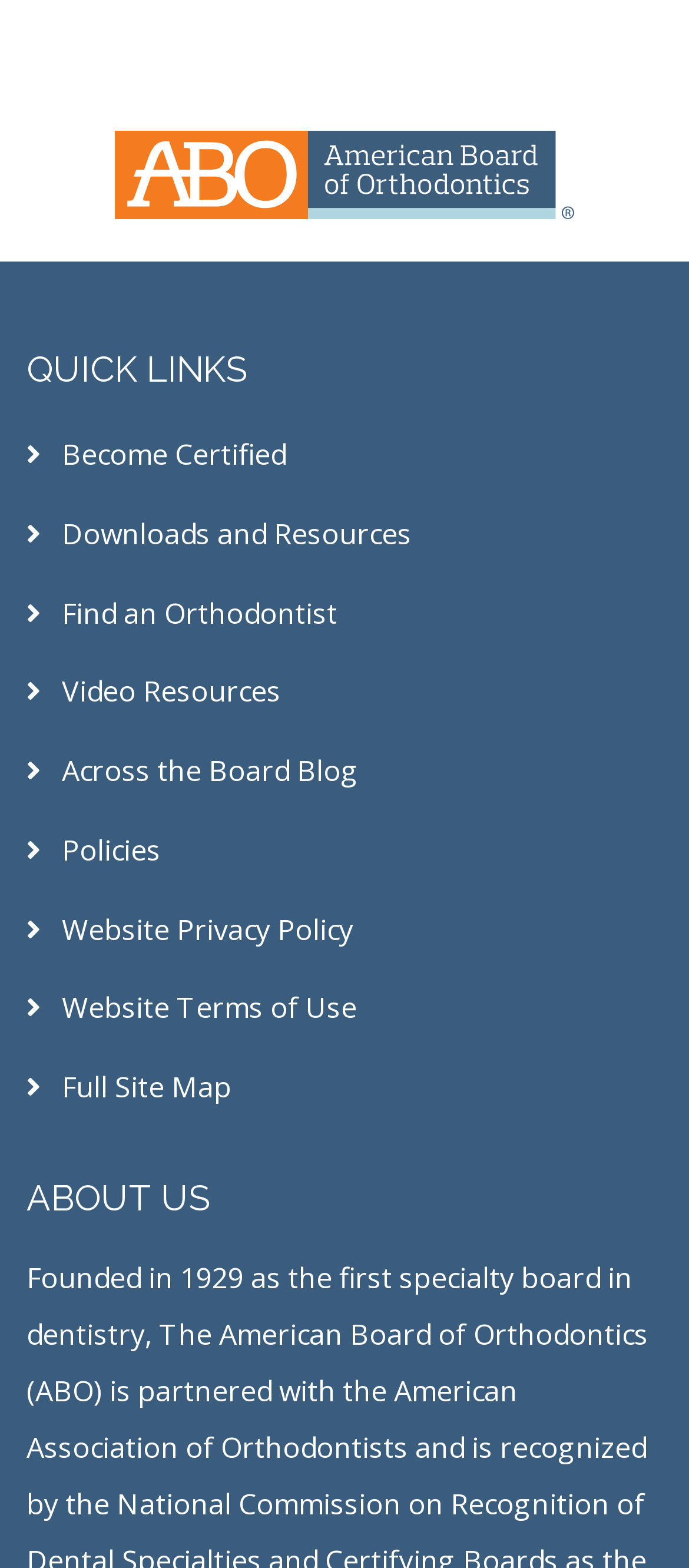Please identify the bounding box coordinates of the region to click in order to complete the task: "search for something". The coordinates must be four float numbers between 0 and 1, specified as [left, top, right, bottom].

None